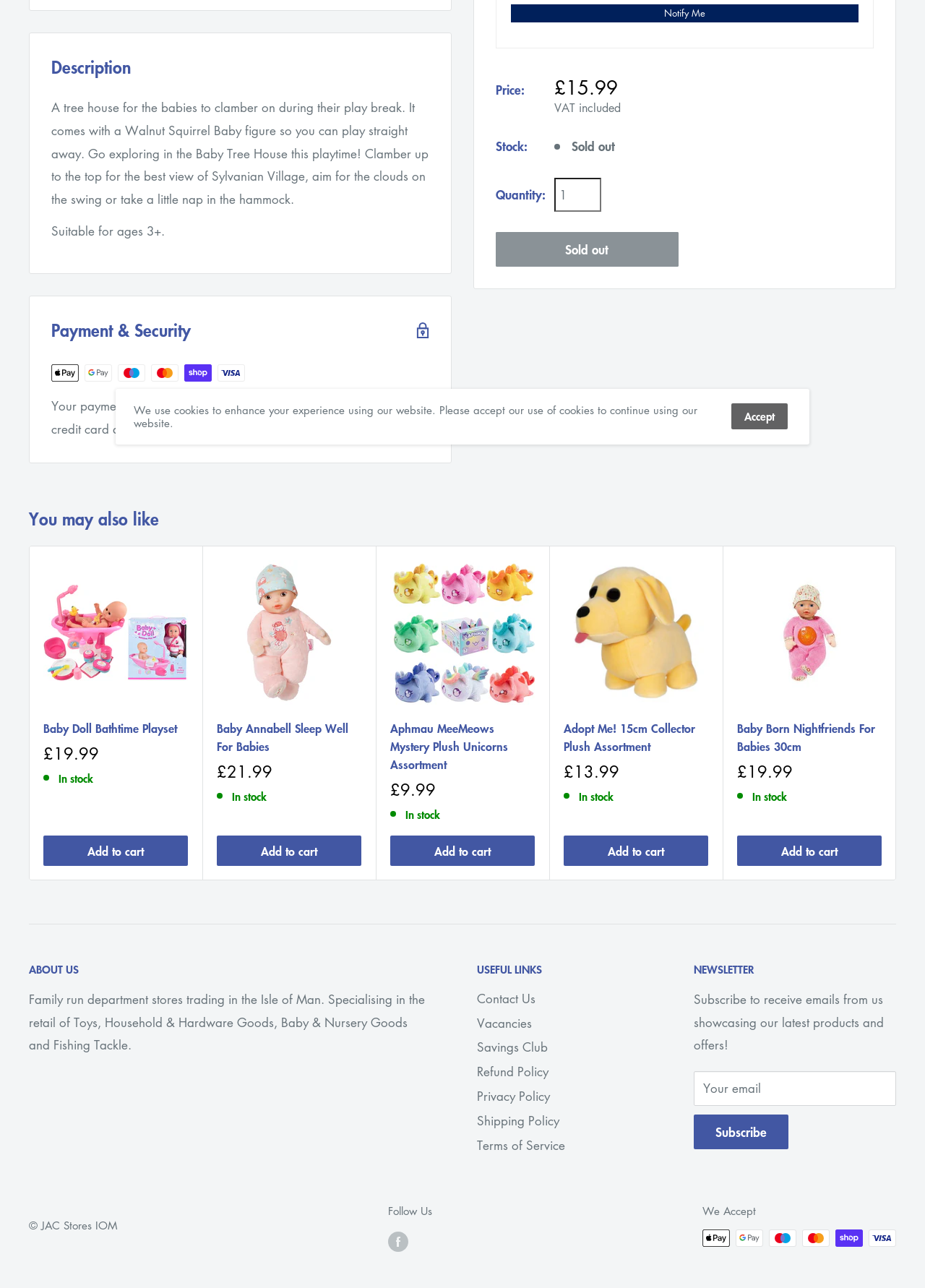Given the description parent_node: Baby Doll Bathtime Playset, predict the bounding box coordinates of the UI element. Ensure the coordinates are in the format (top-left x, top-left y, bottom-right x, bottom-right y) and all values are between 0 and 1.

[0.047, 0.435, 0.203, 0.547]